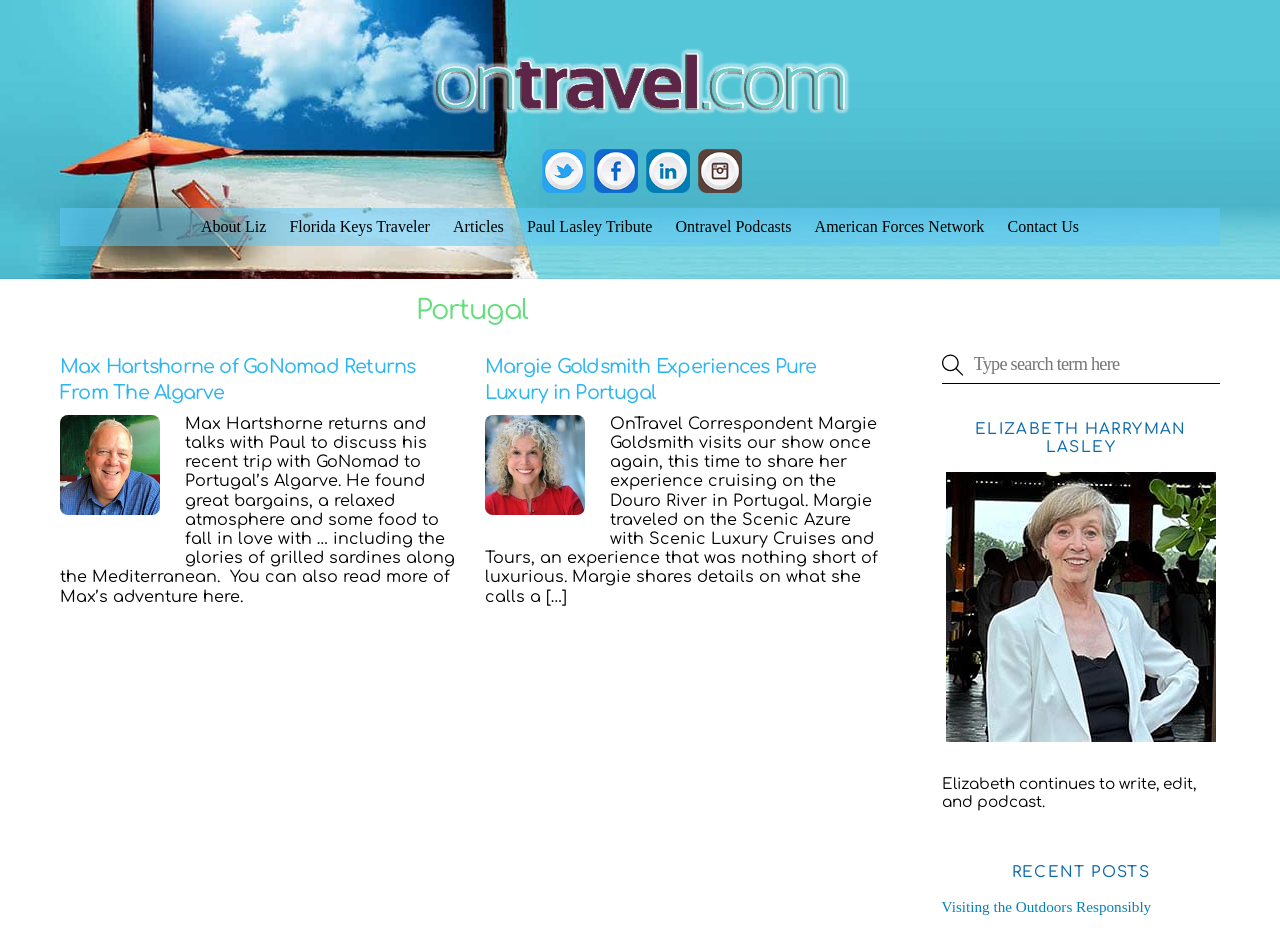Please identify the bounding box coordinates of the element I should click to complete this instruction: 'Read the article about Max Hartshorne's trip to Portugal'. The coordinates should be given as four float numbers between 0 and 1, like this: [left, top, right, bottom].

[0.047, 0.381, 0.358, 0.439]